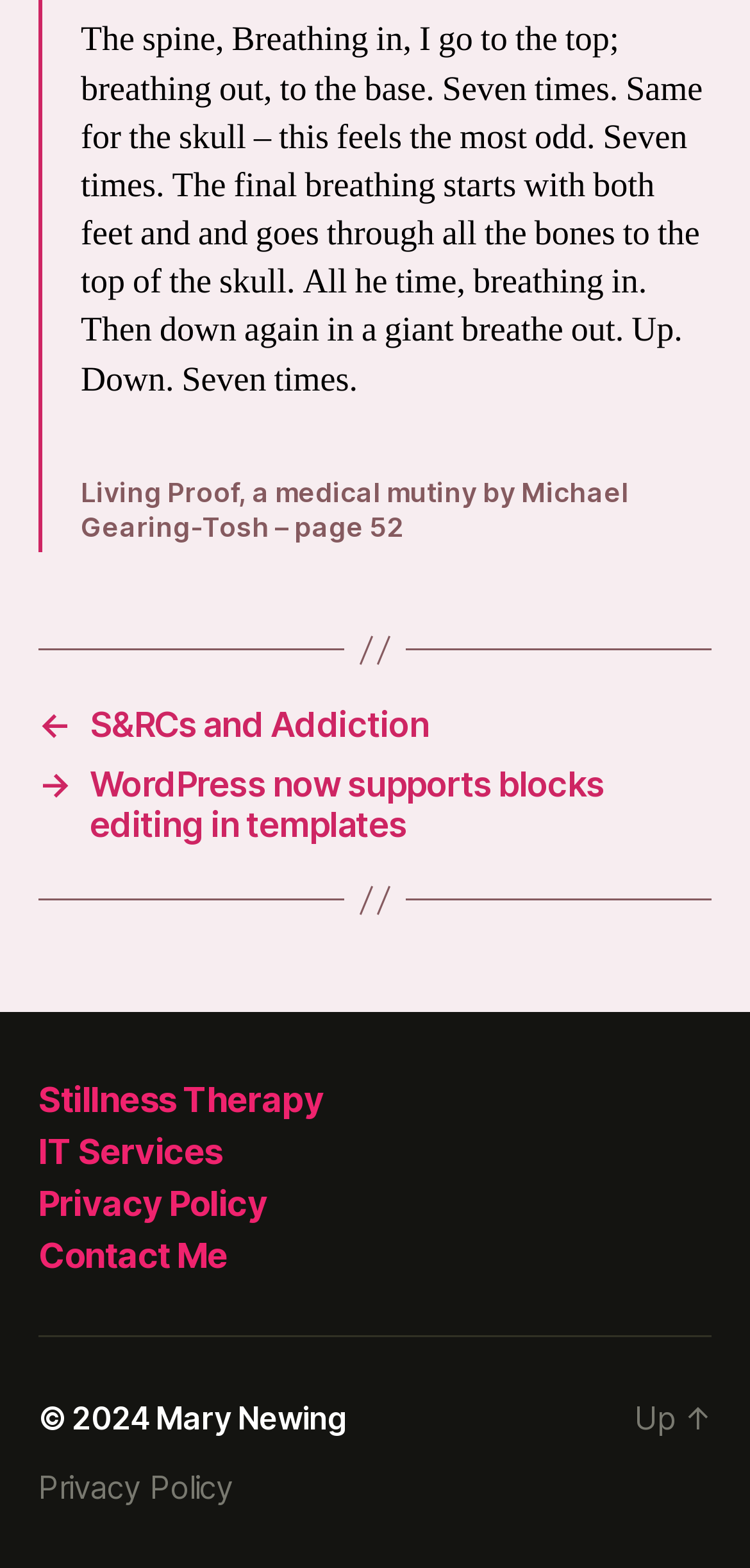Find the bounding box coordinates of the element's region that should be clicked in order to follow the given instruction: "go up". The coordinates should consist of four float numbers between 0 and 1, i.e., [left, top, right, bottom].

[0.846, 0.892, 0.949, 0.917]